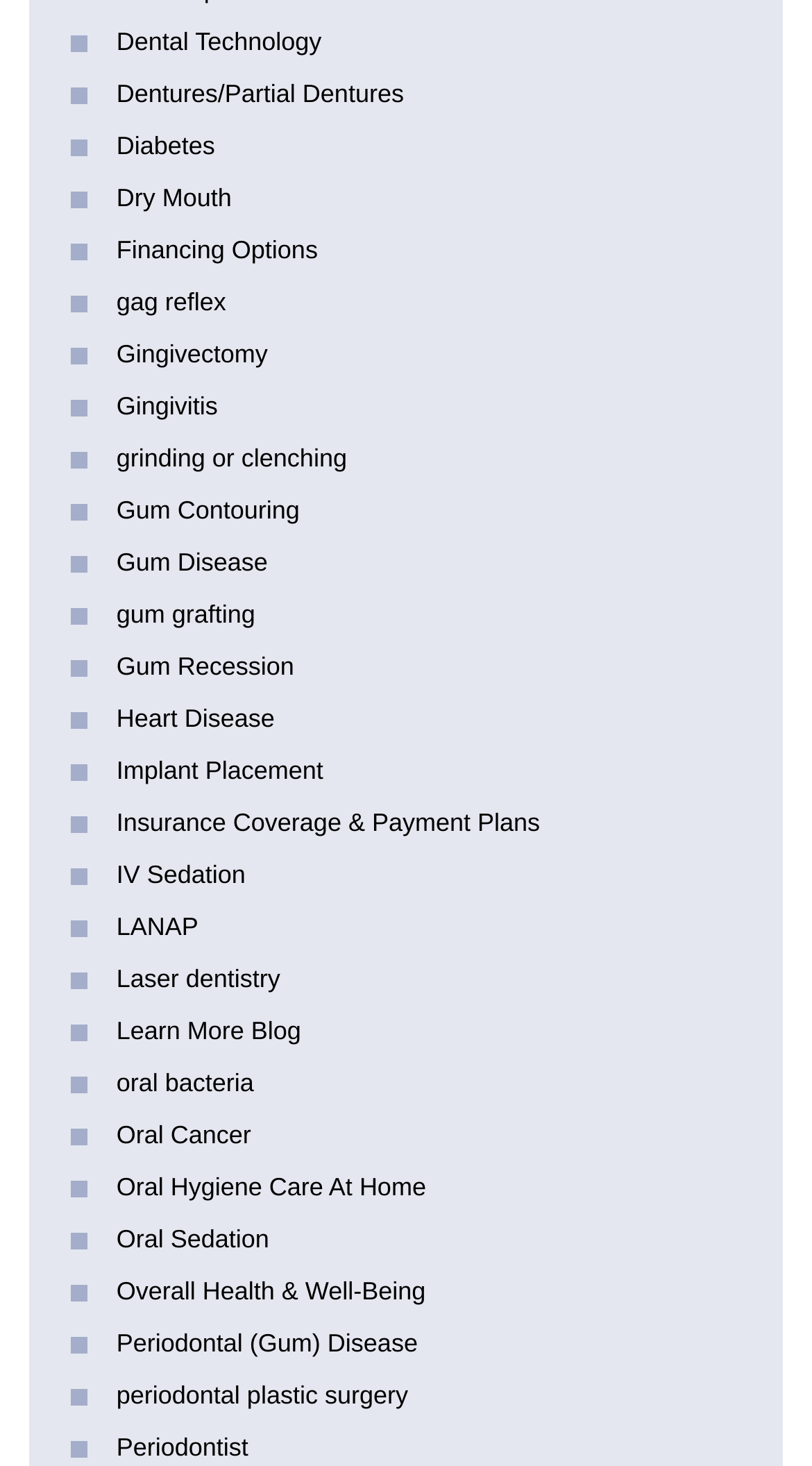Respond to the question below with a single word or phrase:
How many links are related to gum disease?

3